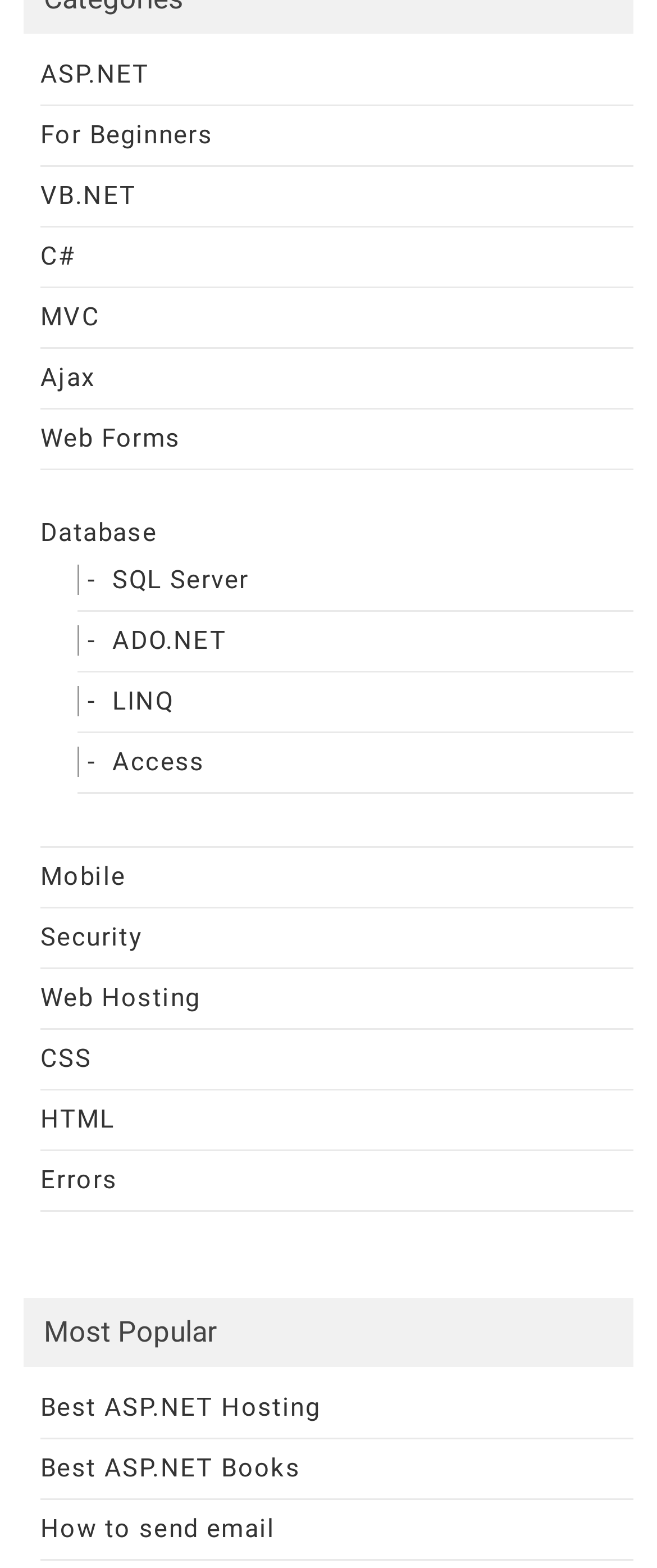Using the webpage screenshot and the element description SQL Server, determine the bounding box coordinates. Specify the coordinates in the format (top-left x, top-left y, bottom-right x, bottom-right y) with values ranging from 0 to 1.

[0.118, 0.36, 0.379, 0.38]